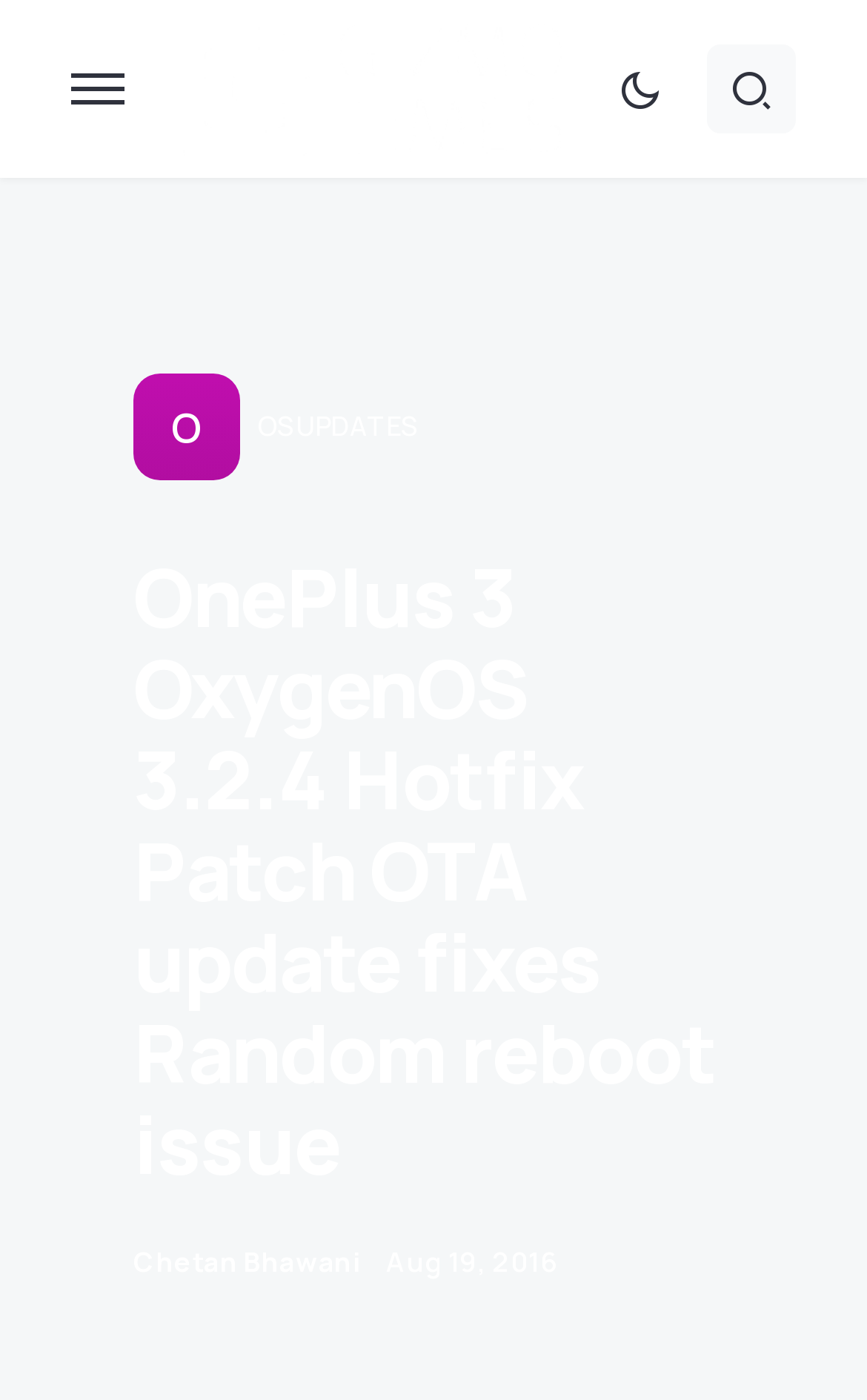For the given element description O, determine the bounding box coordinates of the UI element. The coordinates should follow the format (top-left x, top-left y, bottom-right x, bottom-right y) and be within the range of 0 to 1.

[0.154, 0.267, 0.277, 0.343]